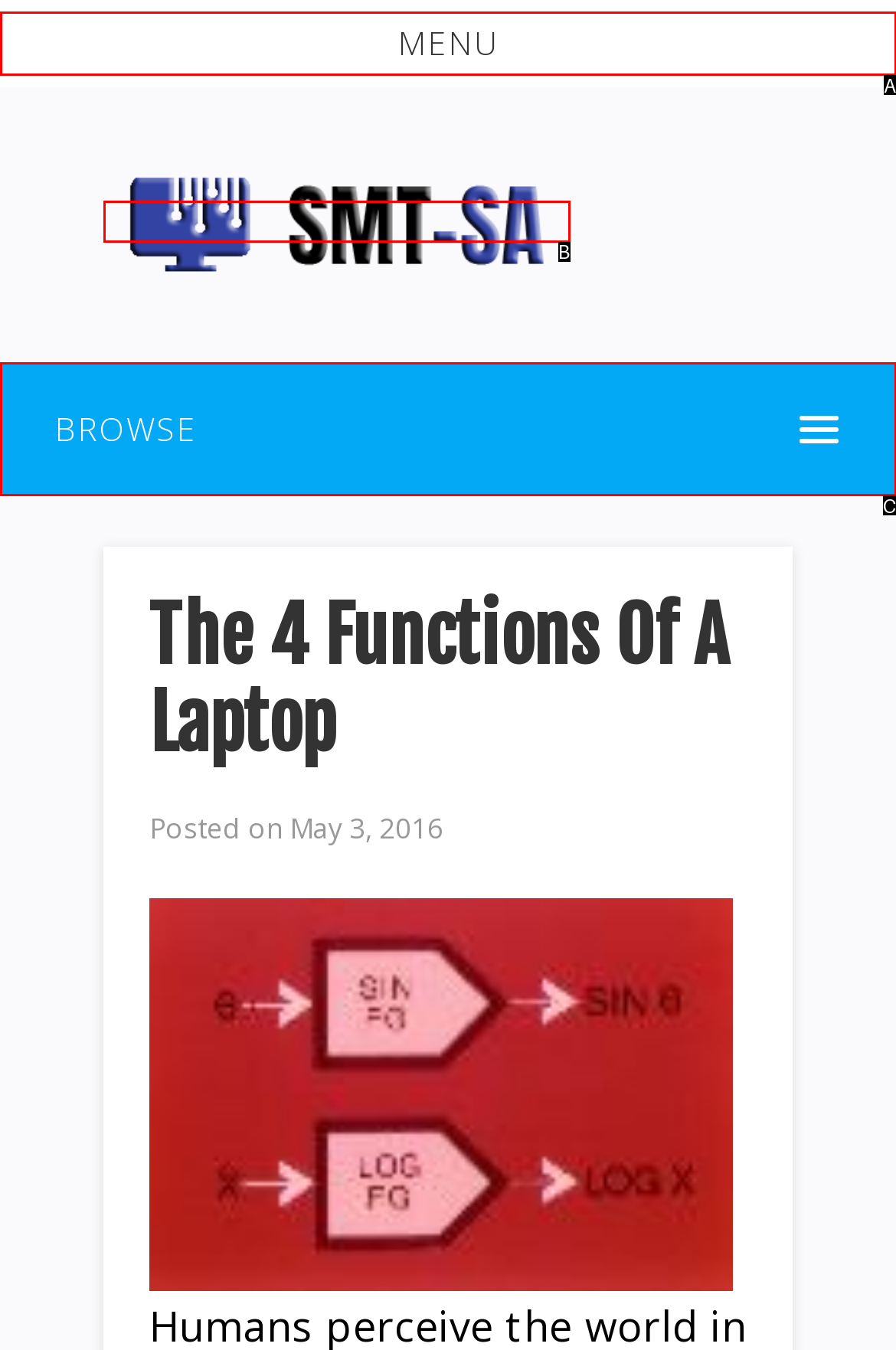Choose the option that best matches the element: Menu
Respond with the letter of the correct option.

A